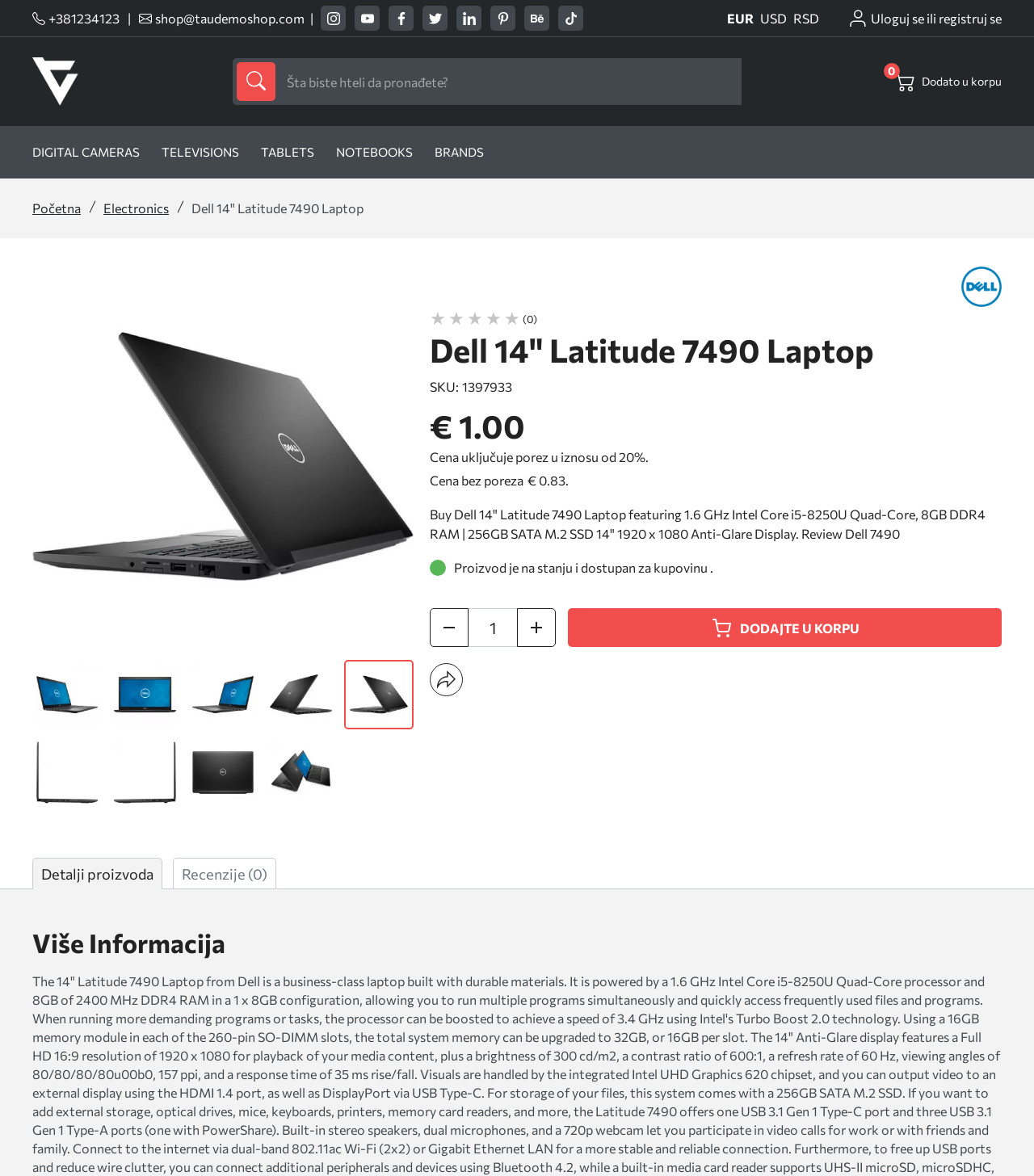Highlight the bounding box coordinates of the region I should click on to meet the following instruction: "click on the customer login link".

[0.82, 0.007, 0.969, 0.024]